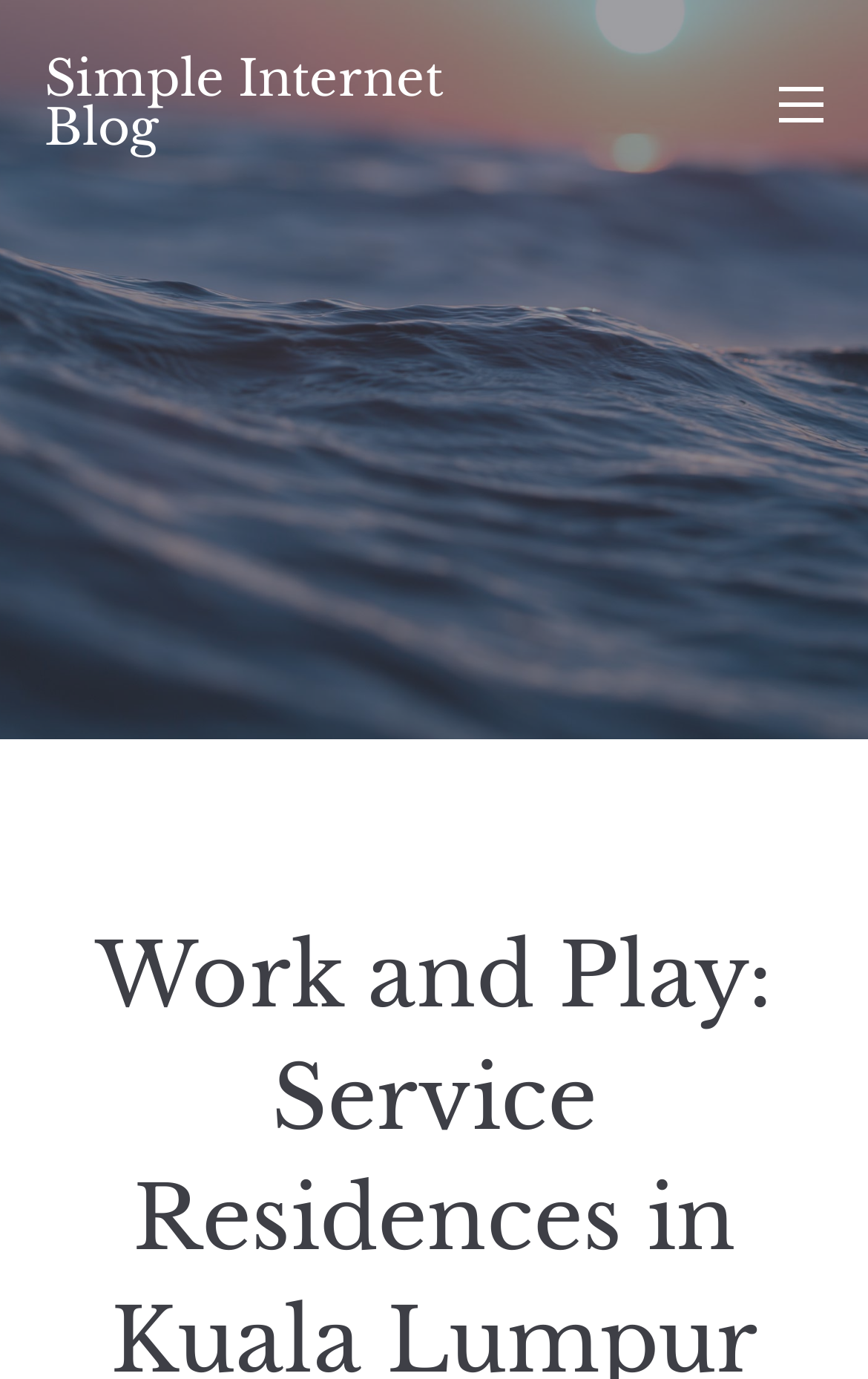Predict the bounding box of the UI element based on the description: "Simple Internet Blog". The coordinates should be four float numbers between 0 and 1, formatted as [left, top, right, bottom].

[0.051, 0.036, 0.51, 0.115]